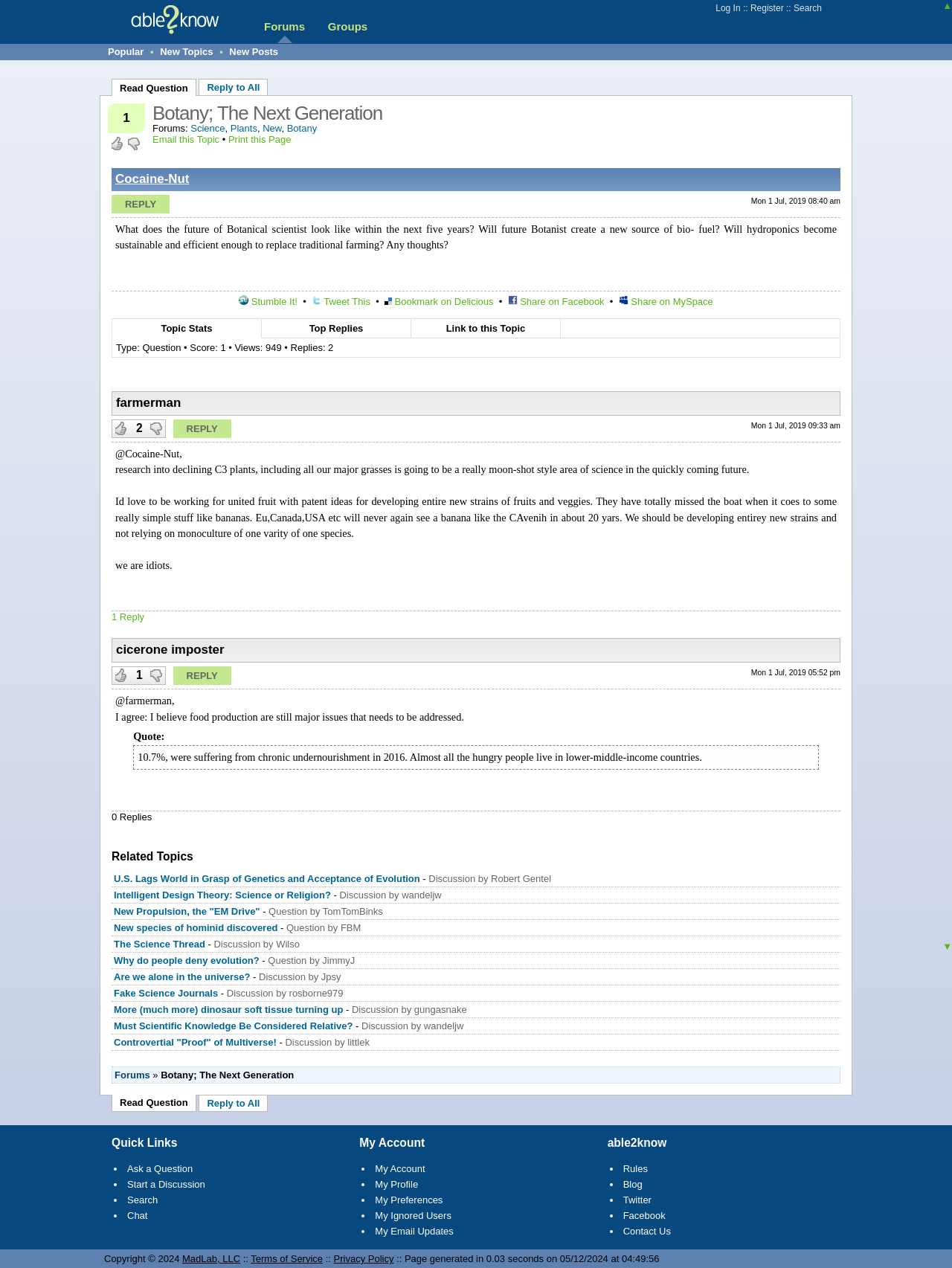Using floating point numbers between 0 and 1, provide the bounding box coordinates in the format (top-left x, top-left y, bottom-right x, bottom-right y). Locate the UI element described here: My Ignored Users

[0.394, 0.954, 0.474, 0.963]